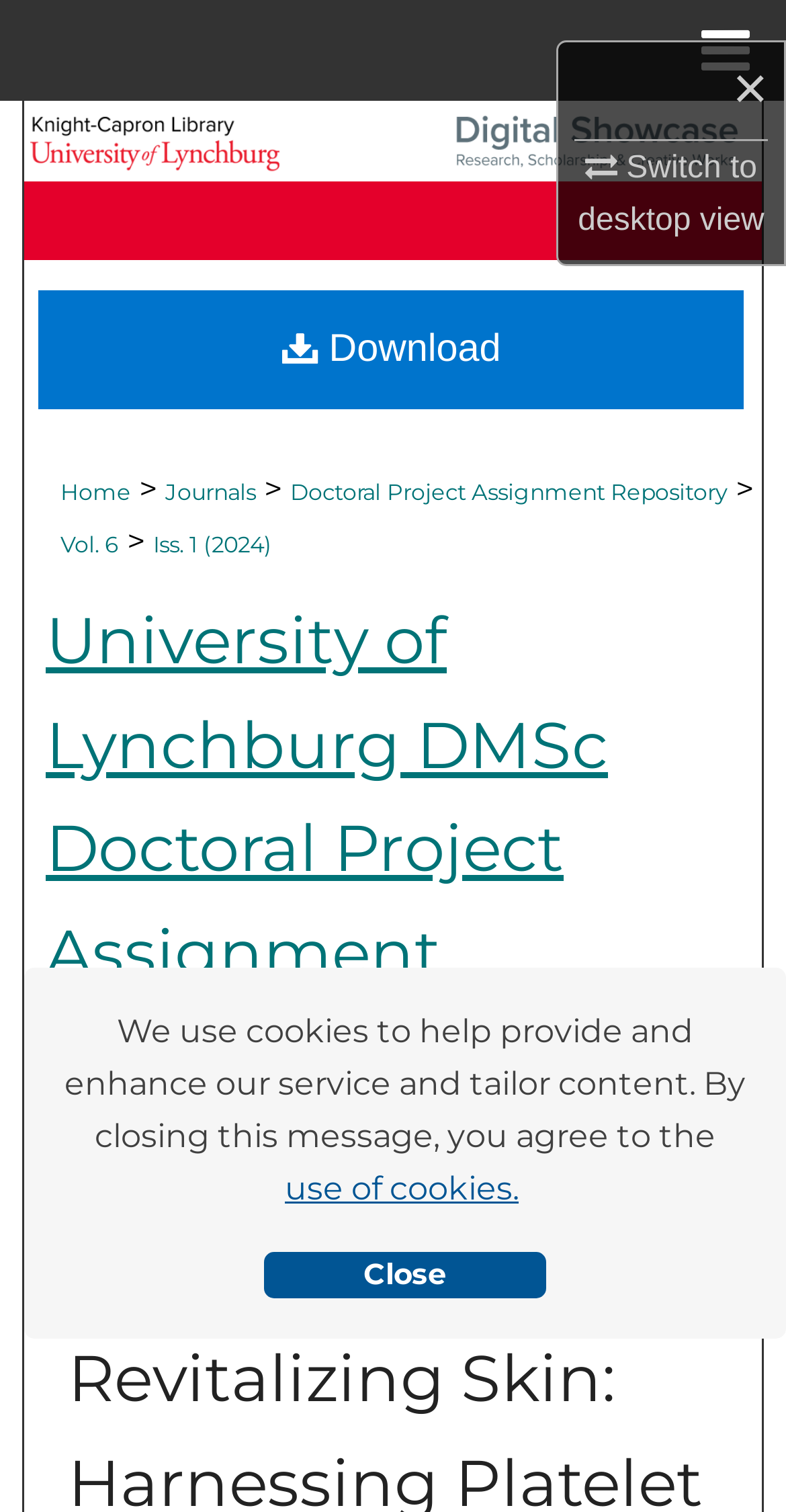Generate a detailed explanation of the webpage's features and information.

This webpage appears to be an academic article or research paper titled "Harnessing Platelet Rich Plasma for Acne Scar Transformation" by Erin M. Durch, published on January 19, 2024. 

At the top of the page, there is a cookie consent dialog with a message explaining the use of cookies and providing options to learn more or dismiss the message. 

In the top-right corner, there are several links, including a close button, a switch to desktop view option, and a menu button. 

On the left side of the page, there is a hidden menu with links to Home, Search, Browse Collections, My Account, About, and DC Network Digital Commons Network. 

Below the menu, there is a link to Digital Showcase @ University of Lynchburg, accompanied by two images, one of which is the University of Lynchburg logo. 

The main content of the page is divided into sections. The first section has a breadcrumb navigation with links to Home, Journals, Doctoral Project Assignment Repository, Vol. 6, and Iss. 1 (2024). 

Below the navigation, there is a heading that reads "University of Lynchburg DMSc Doctoral Project Assignment Repository", which is also a link. 

Under the heading, there is an image related to the repository. 

Finally, there is a download link at the bottom of the page.